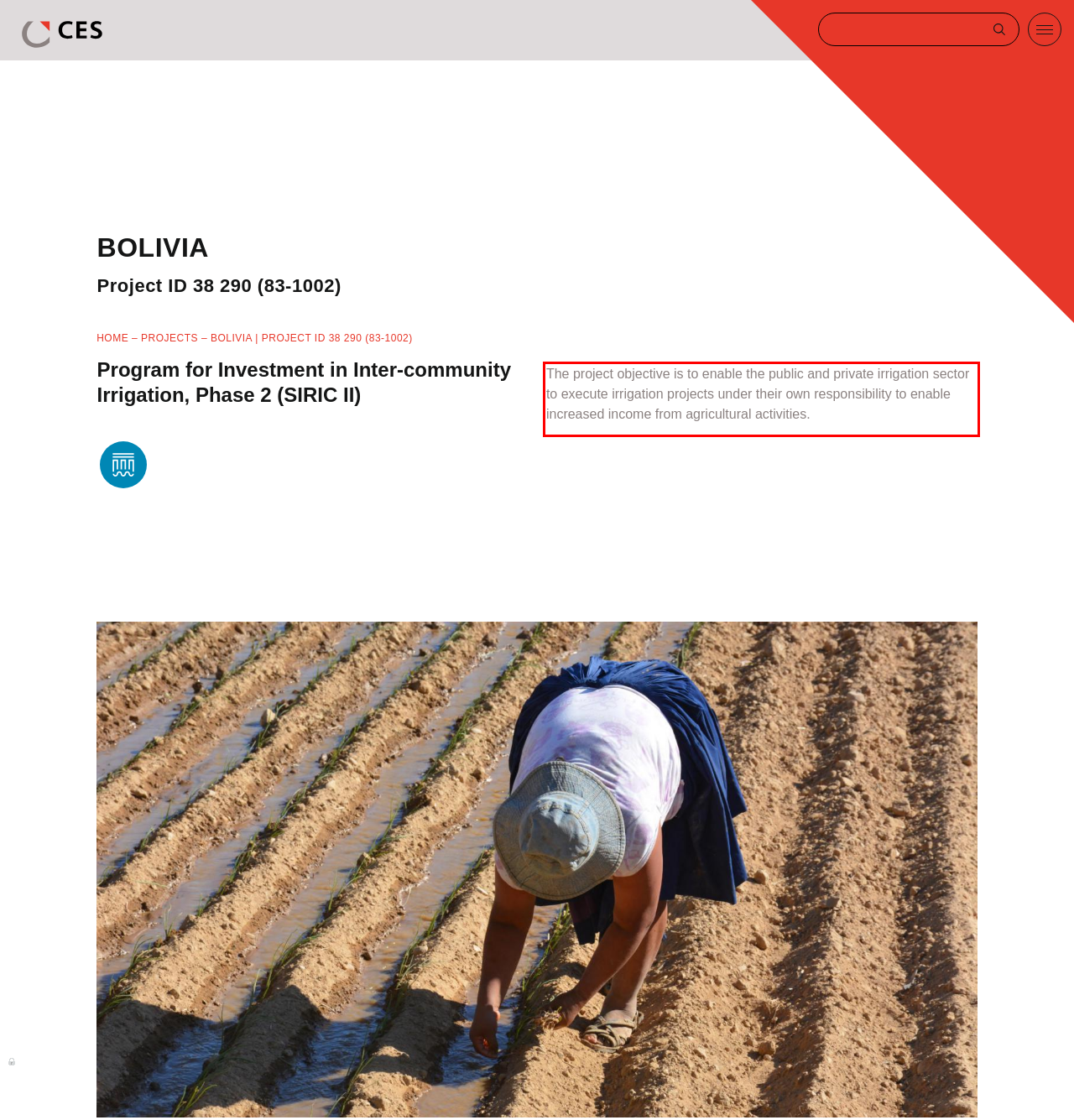Examine the webpage screenshot, find the red bounding box, and extract the text content within this marked area.

The project objective is to enable the public and private irrigation sector to execute irrigation projects under their own responsibility to enable increased income from agricultural activities.